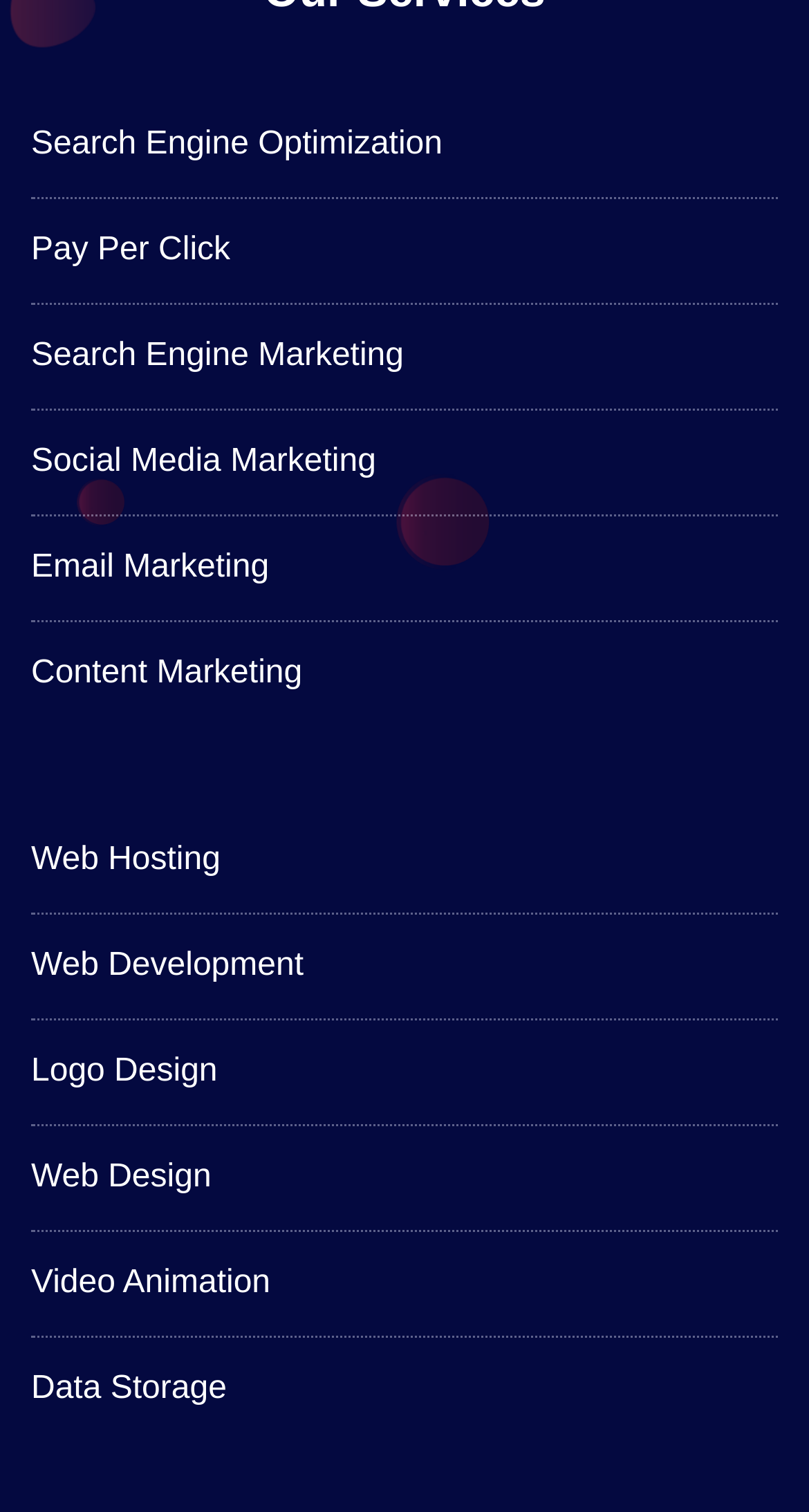Locate the bounding box coordinates of the region to be clicked to comply with the following instruction: "Visit Web Design". The coordinates must be four float numbers between 0 and 1, in the form [left, top, right, bottom].

[0.038, 0.767, 0.261, 0.79]